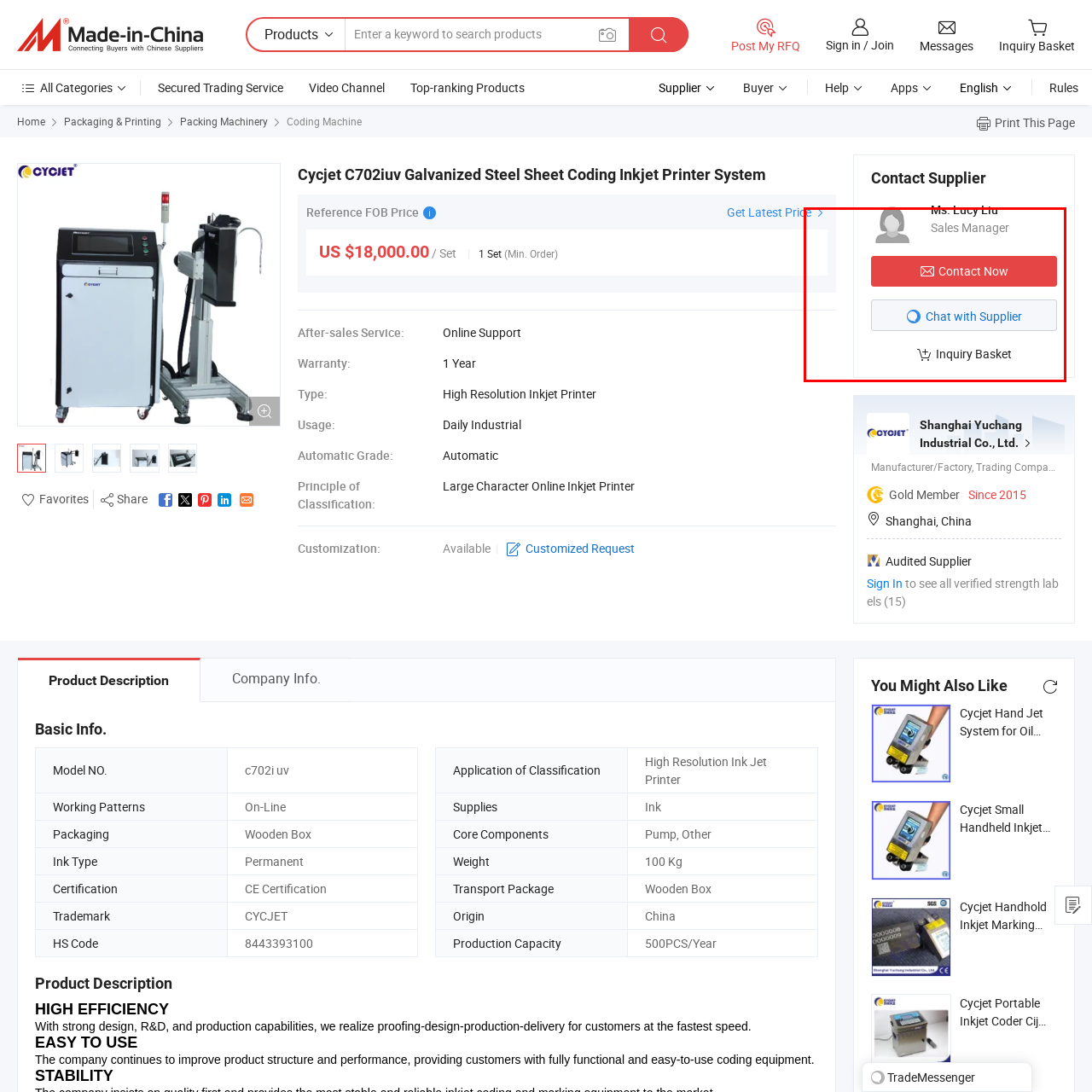Inspect the picture enclosed by the red border, What is the alternative method for reaching out to Ms. Liu? Provide your answer as a single word or phrase.

Chat with Supplier